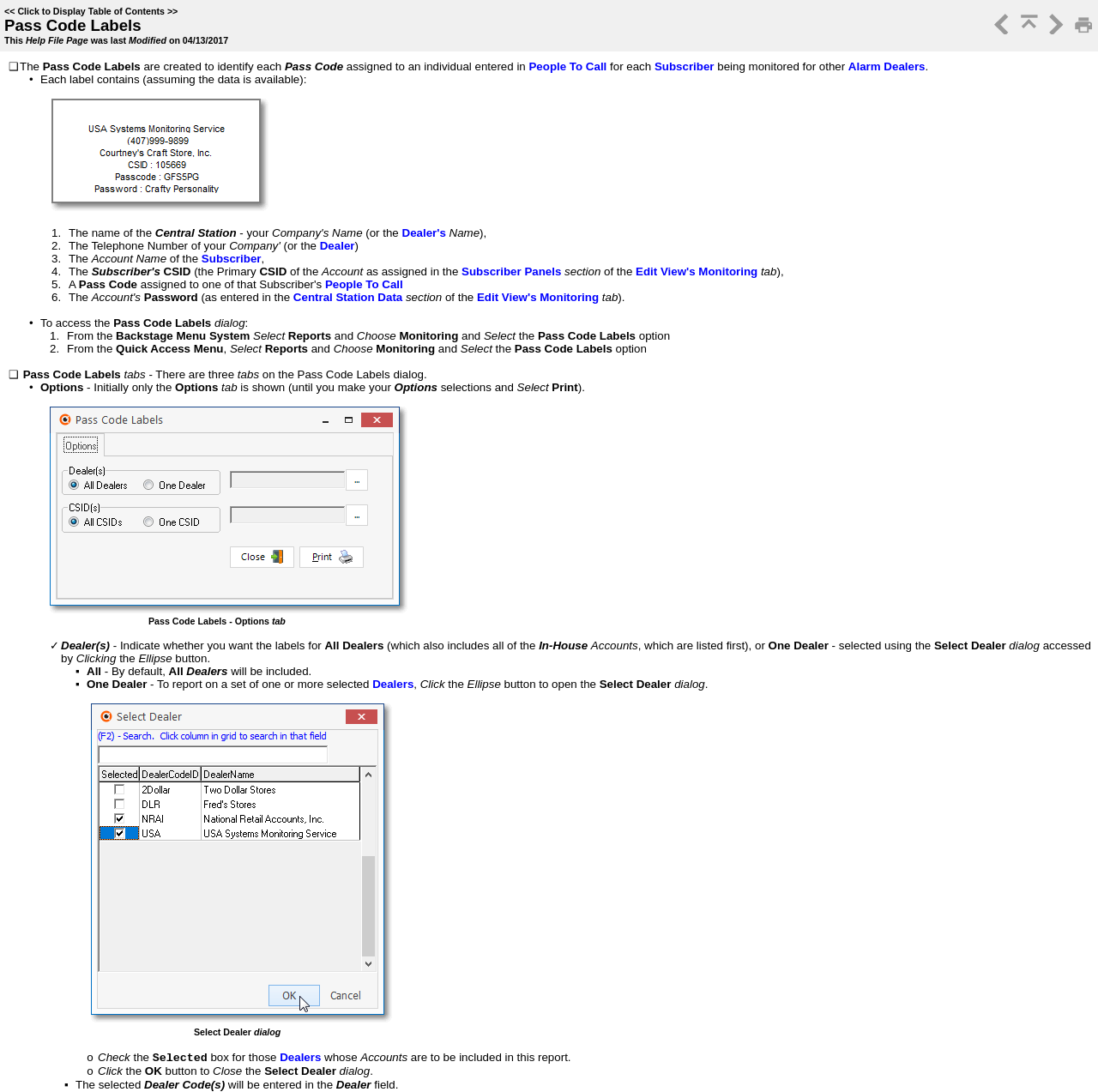Create an elaborate caption for the webpage.

This webpage is about Pass Code Labels, which are used to identify each Pass Code assigned to an individual entered in People To Call for each Subscriber being monitored for other Alarm Dealers. 

At the top of the page, there is a table of contents with links to navigate to different sections of the help file. Below the table of contents, there is a heading "Pass Code Labels" followed by a brief description of what Pass Code Labels are. 

On the left side of the page, there is a bullet point list with a brief description of each label, accompanied by an image of a sample Pass Code Label. The list is divided into six sections, each describing a different piece of information that the label contains, including the name of the Central Station, the Telephone Number, the Account Name, the CSID, the Pass Code, and the Password. 

Each section has a number and a brief description, with some sections containing links to other relevant pages, such as the Subscriber Panels and the Central Station Data. The descriptions are concise and provide a clear understanding of what each label contains. 

At the bottom of the page, there is another bullet point list with instructions on how to access the Pass Code Labels dialog. The instructions are step-by-step and easy to follow.